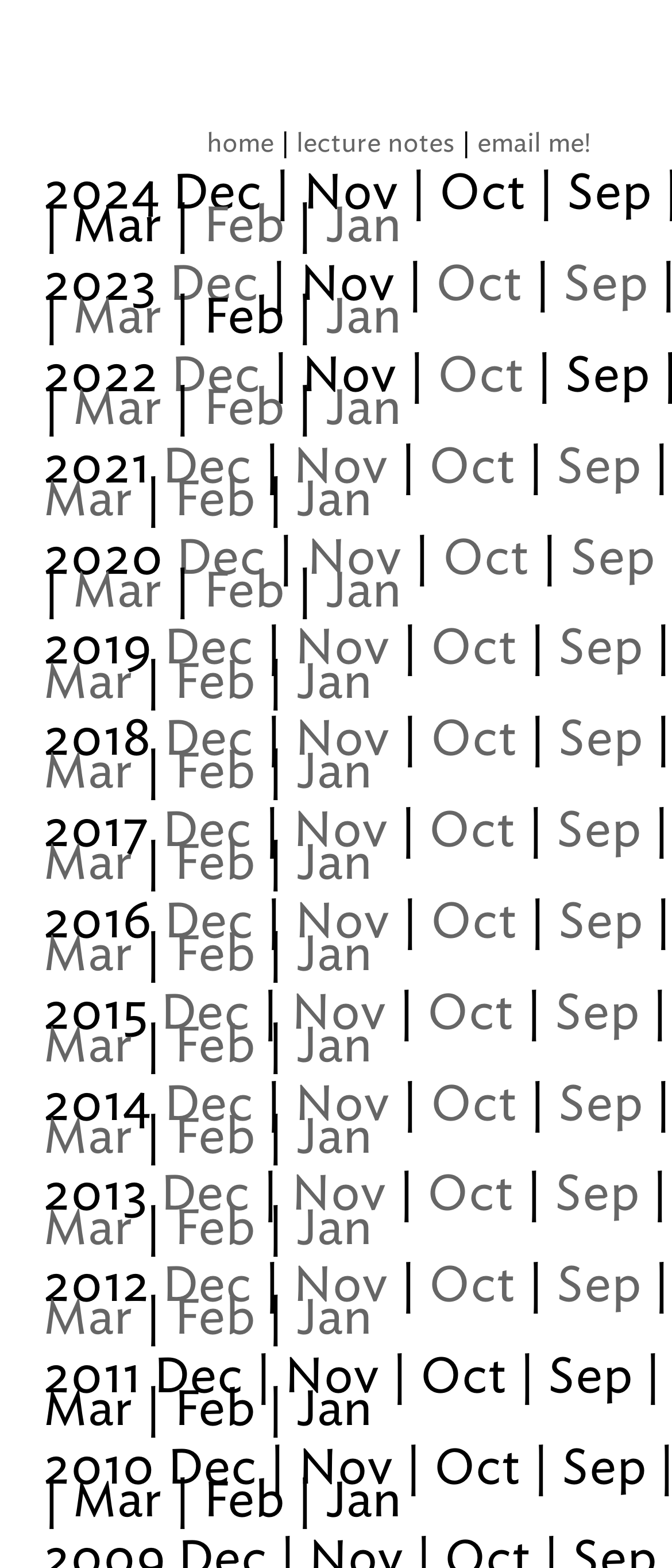Give a one-word or short phrase answer to the question: 
What is the last link in the second row?

Sep